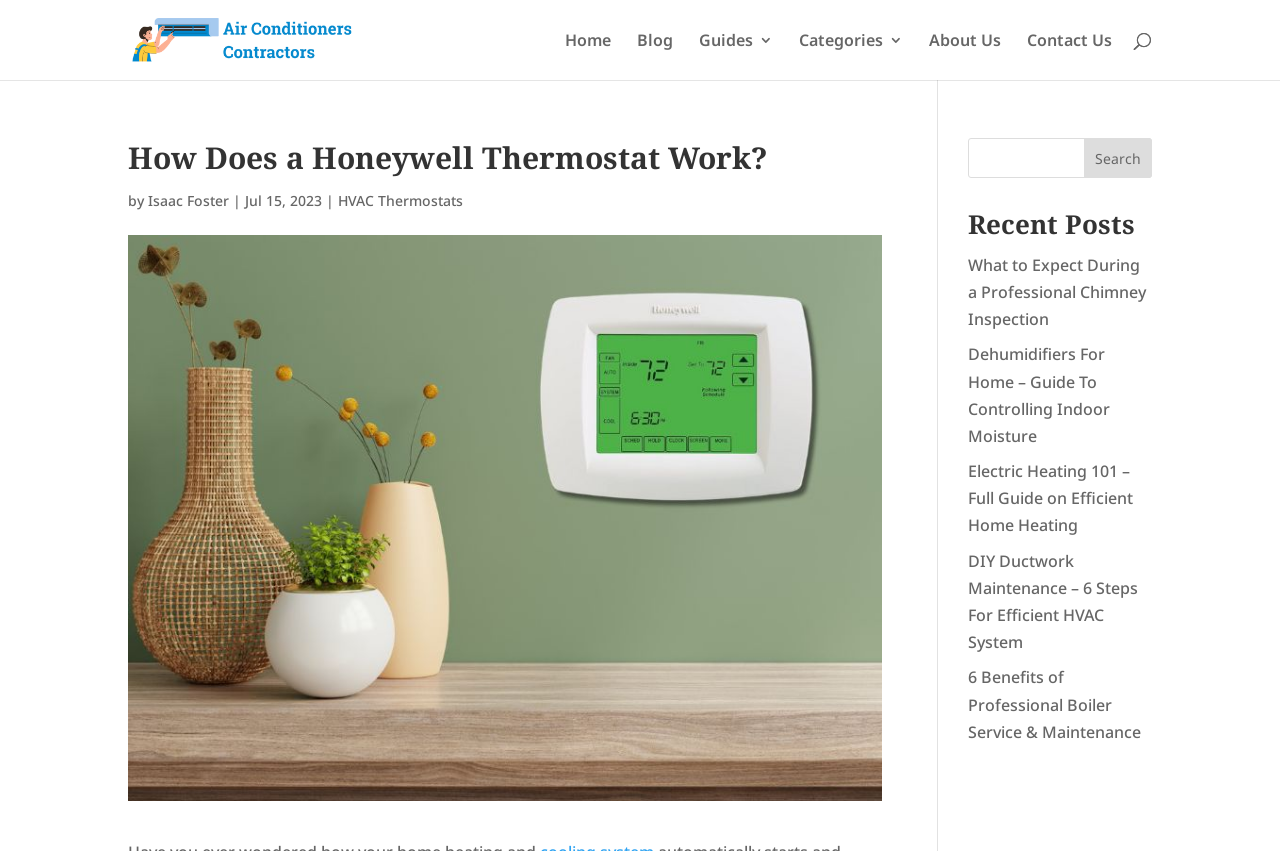Who wrote the article?
Give a thorough and detailed response to the question.

The article has a byline 'by Isaac Foster' which indicates that the author of the article is Isaac Foster.